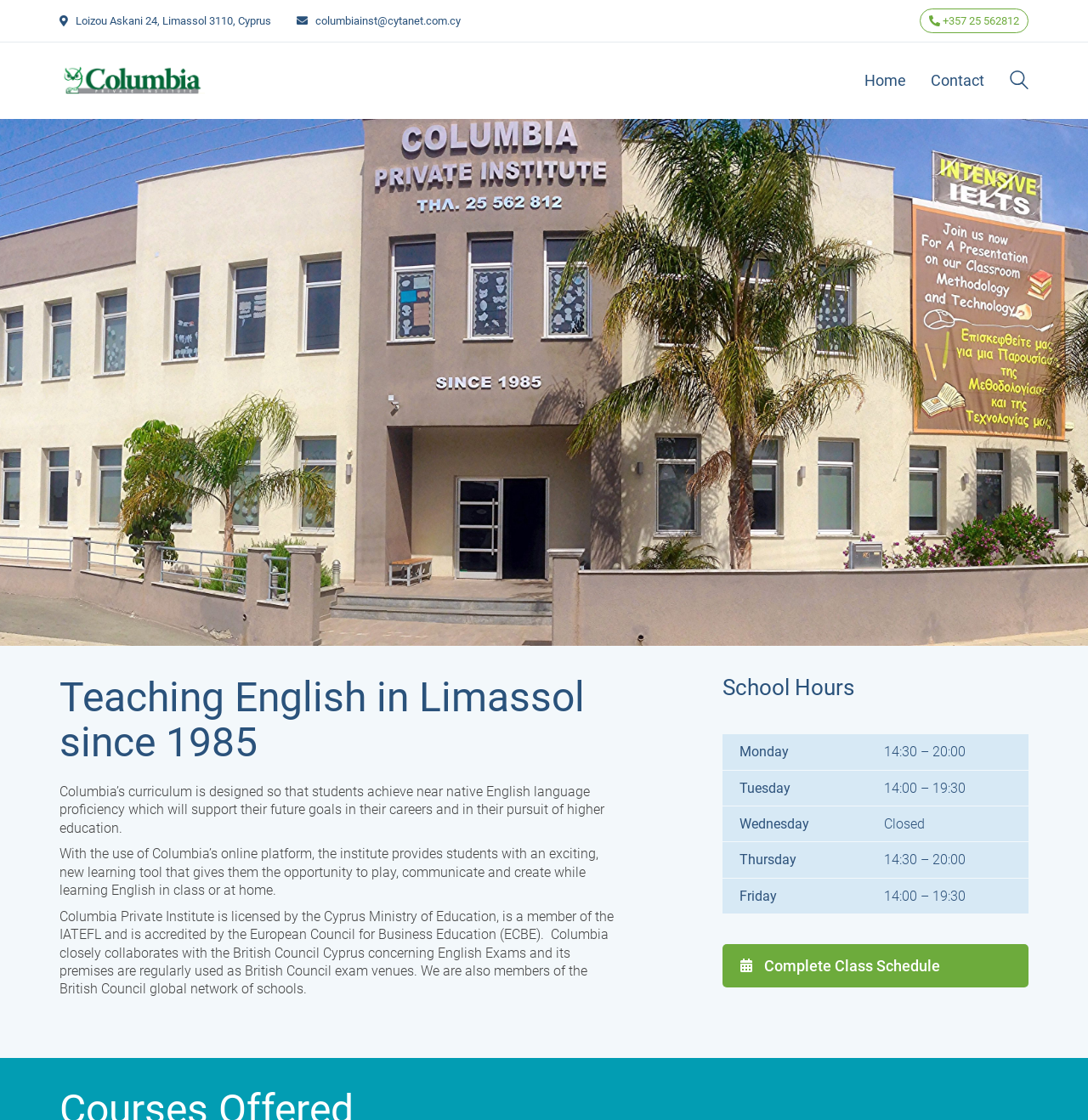Pinpoint the bounding box coordinates of the element to be clicked to execute the instruction: "Search the site".

[0.928, 0.063, 0.945, 0.084]